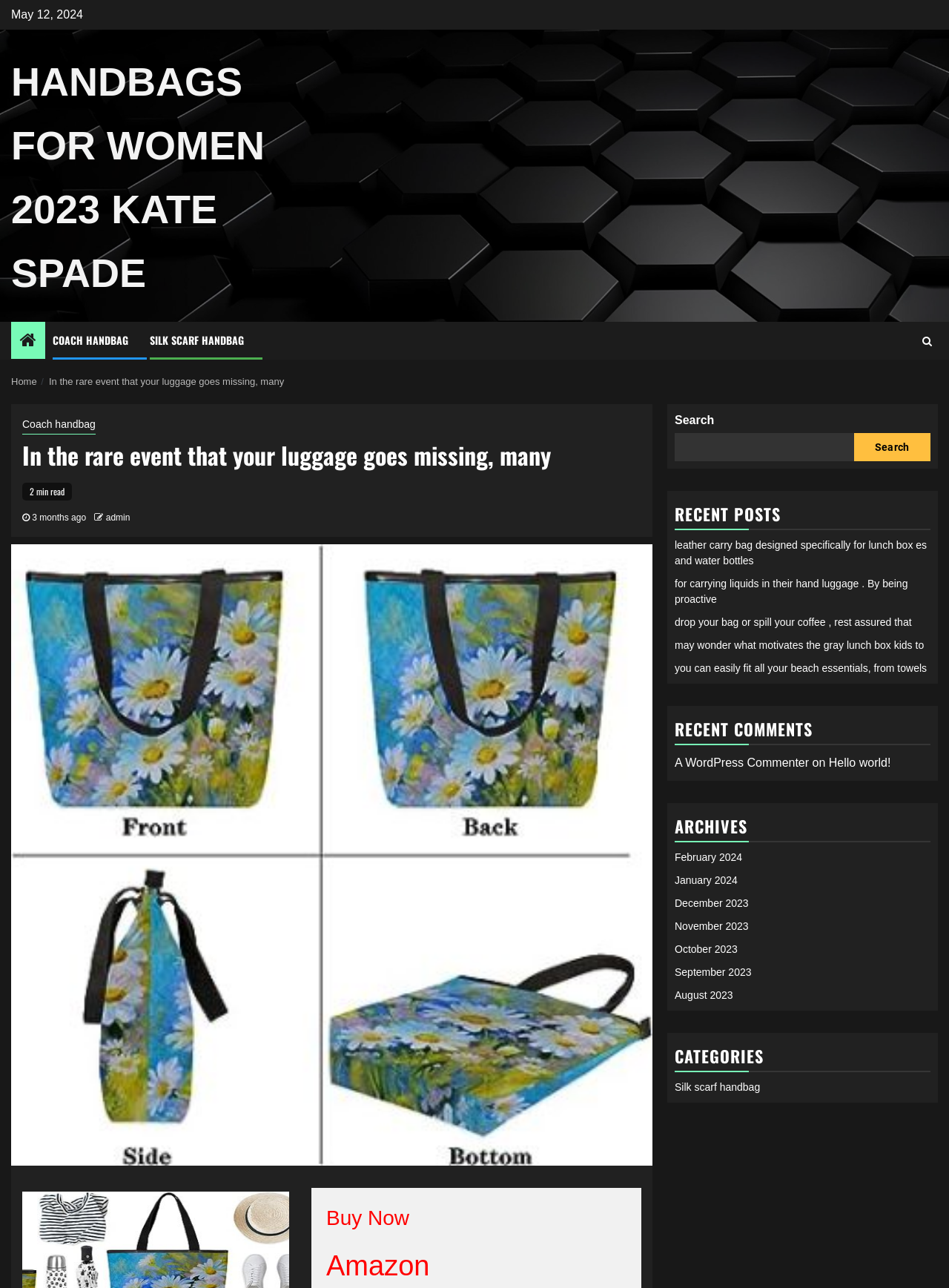What is the purpose of the search box?
Could you please answer the question thoroughly and with as much detail as possible?

The search box is located in the complementary section of the webpage. Its purpose is to allow users to search for specific content within the website.